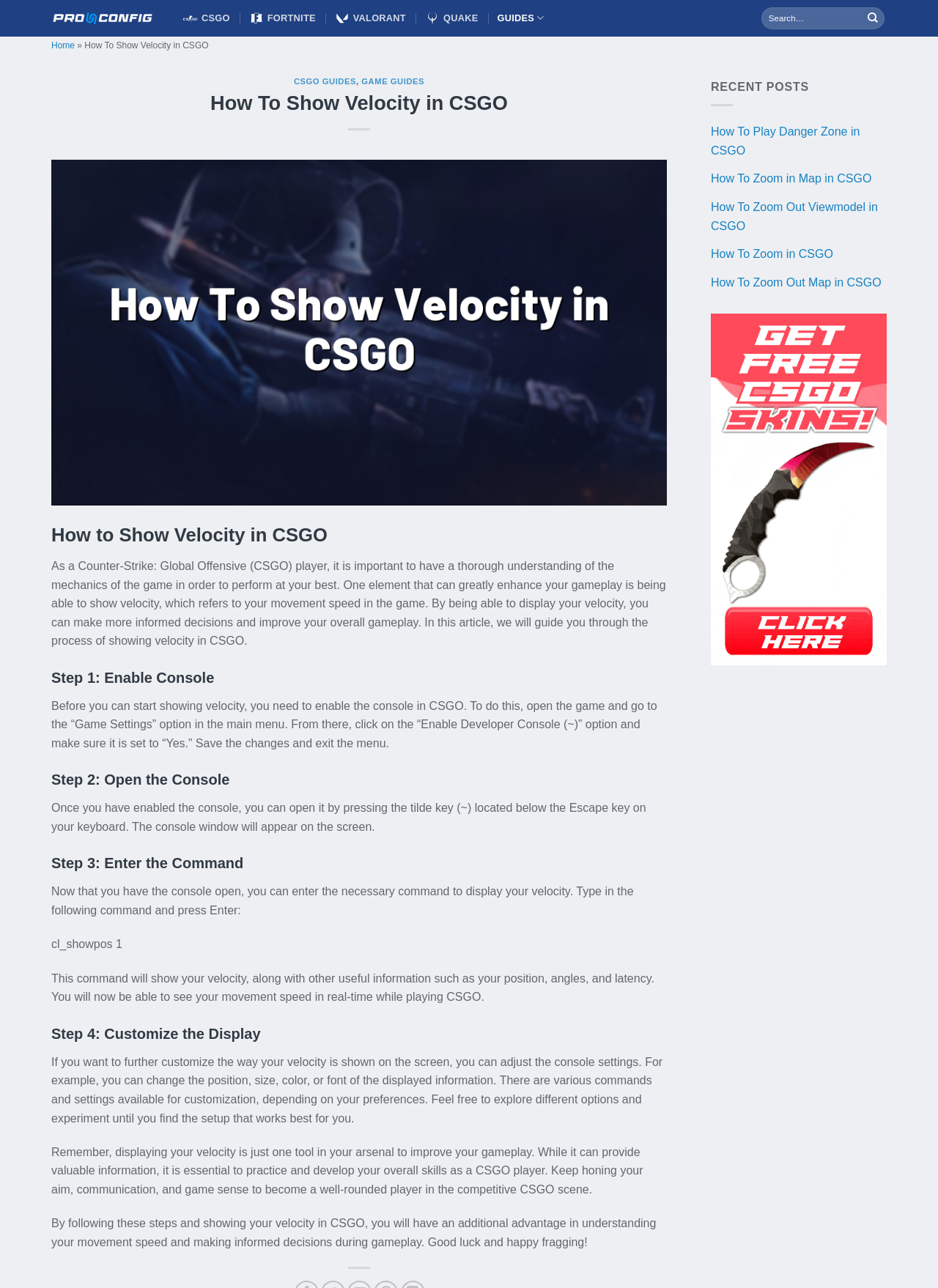Create an in-depth description of the webpage, covering main sections.

This webpage is about a guide on how to show velocity in CSGO, a popular multiplayer game. At the top, there is a navigation bar with links to other game guides, including Fortnite, Valorant, and Quake. Below the navigation bar, there is a search box and a button to submit the search query.

The main content of the webpage is divided into sections, with headings and paragraphs of text. The first section is an introduction to the importance of understanding velocity in CSGO and how it can improve gameplay. The following sections are step-by-step guides on how to enable the console, open the console, enter the command to display velocity, and customize the display.

There are four steps in total, each with a heading and a paragraph of text explaining the process. The text is accompanied by an image of the game's console window. The final section is a conclusion, encouraging readers to practice and develop their overall skills as a CSGO player.

On the right side of the webpage, there is a complementary section with recent posts, including links to other guides on how to play Danger Zone, zoom in and out of the map, and zoom in and out of the viewmodel. There is also a banner for CSGO weapon skins.

At the bottom of the webpage, there is a link to go back to the top of the page. Overall, the webpage is a comprehensive guide on how to show velocity in CSGO, with clear instructions and accompanying images.